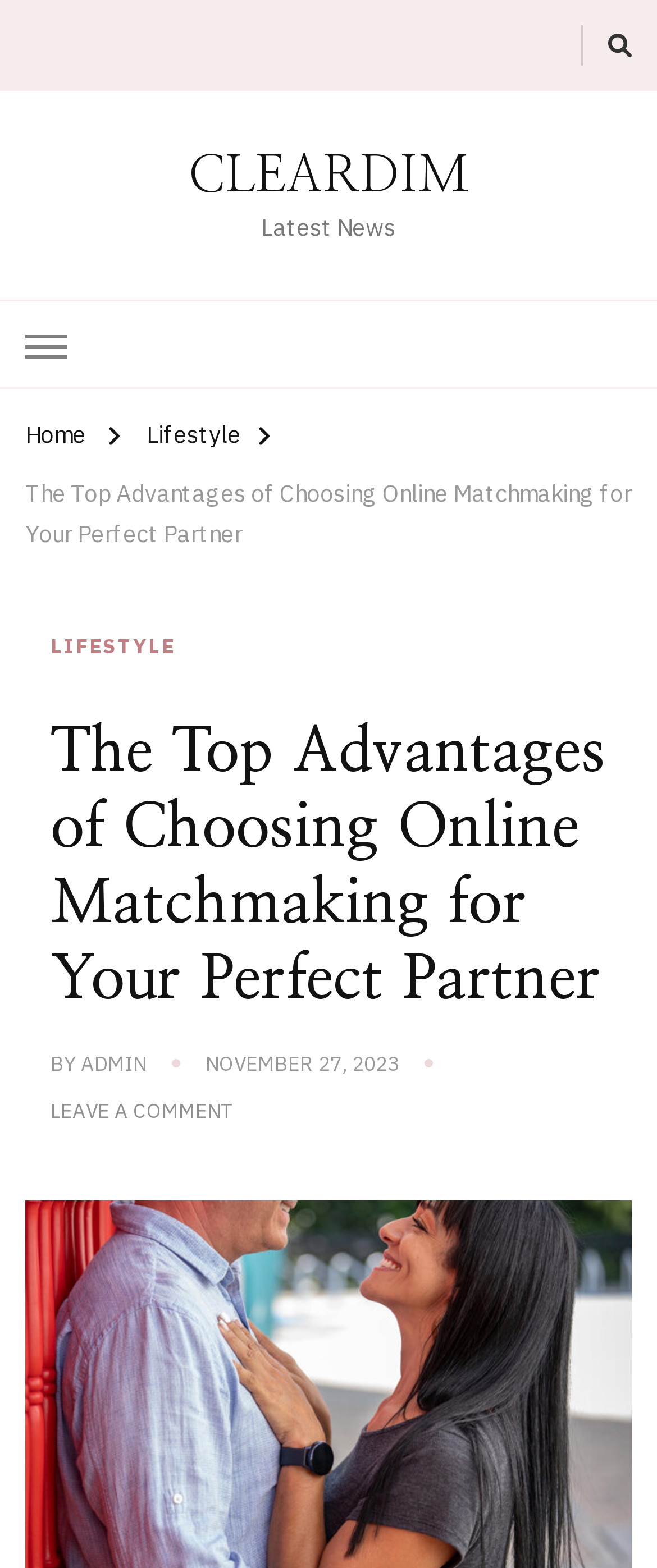Please find and report the bounding box coordinates of the element to click in order to perform the following action: "Leave a comment on the article". The coordinates should be expressed as four float numbers between 0 and 1, in the format [left, top, right, bottom].

[0.077, 0.698, 0.354, 0.718]